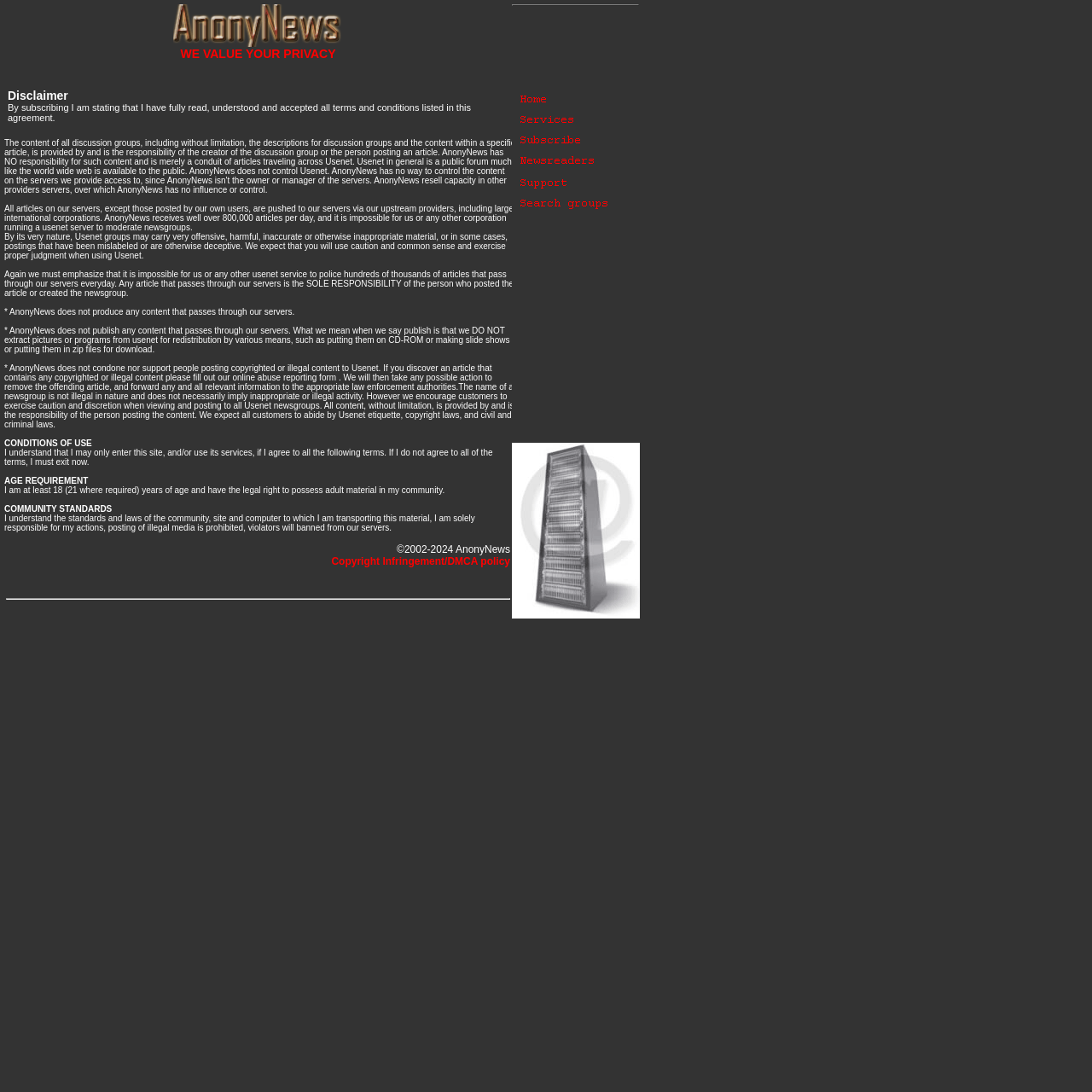Write an elaborate caption that captures the essence of the webpage.

The webpage is primarily a terms and conditions page for AnonyNews, a Usenet service that values user privacy. At the top, there is a logo and a link to the AnonyNews homepage. Below the logo, there is a heading that reads "WE VALUE YOUR PRIVACY".

The main content of the page is a lengthy disclaimer that outlines the terms and conditions of using the AnonyNews service. The disclaimer is divided into several sections, including "Disclaimer", "Conditions of Use", "Age Requirement", "Community Standards", and others. Each section contains a series of paragraphs that outline the responsibilities of users, the rules of conduct, and the consequences of violating the terms of service.

The disclaimer is presented in a dense, text-heavy format, with no images or breaks to separate the different sections. The text is organized into a hierarchical structure, with headings and subheadings that indicate the different topics being discussed.

At the bottom of the page, there are several links to other pages on the AnonyNews website, including a copyright infringement policy and a support page. There is also a table of links to various services and features offered by AnonyNews, including a search function and software downloads.

Overall, the webpage is focused on presenting the terms and conditions of using the AnonyNews service in a clear and comprehensive manner, with an emphasis on user responsibility and the importance of adhering to the rules of conduct.